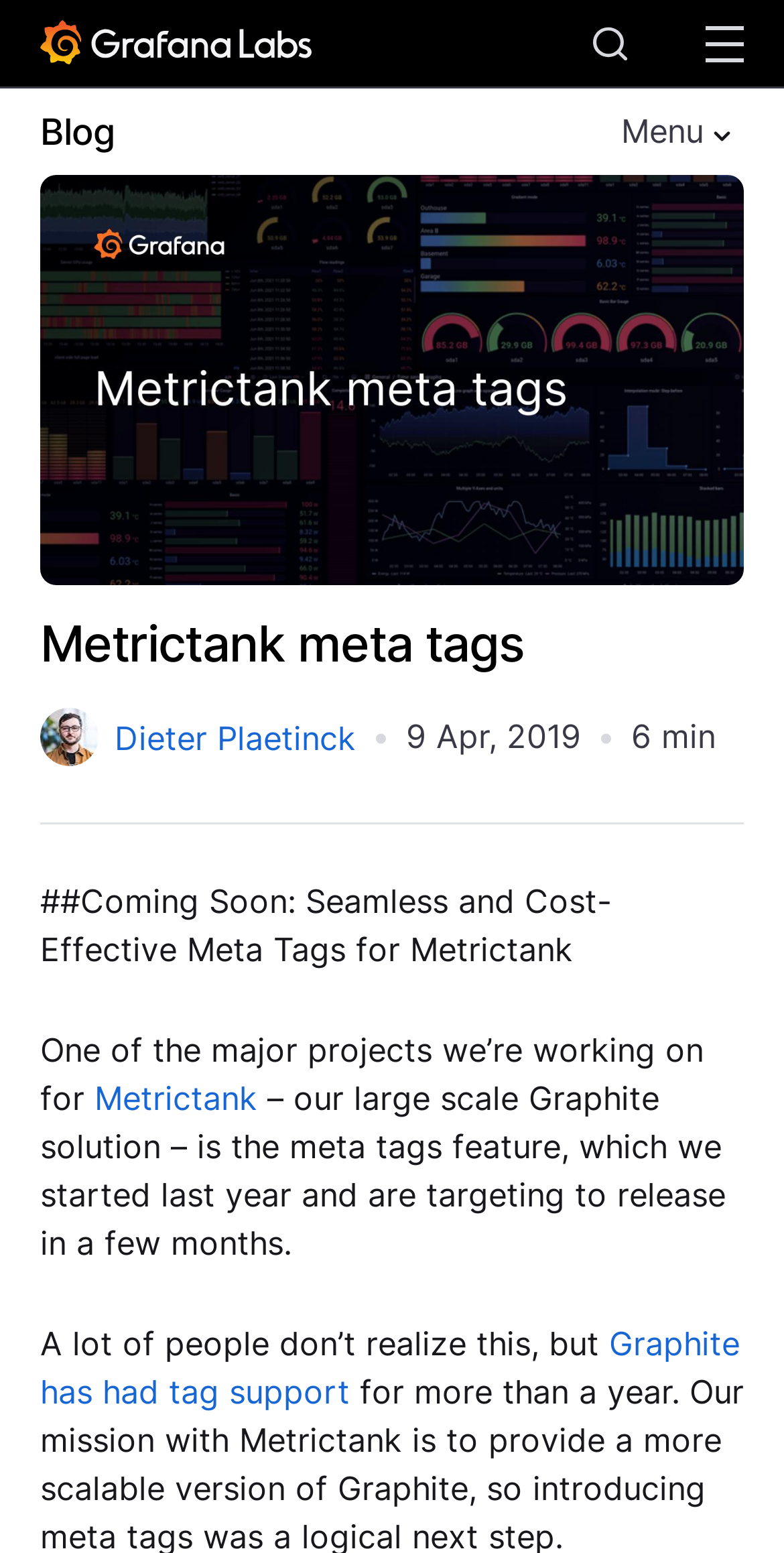Pinpoint the bounding box coordinates of the clickable element to carry out the following instruction: "Check out the blog."

[0.051, 0.071, 0.146, 0.098]